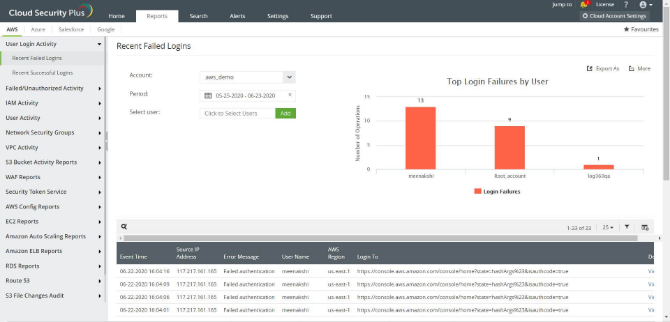Give a comprehensive caption that covers the entire image content.

The image displays a user interface from the Cloud Security Plus application, focusing on recent failed login attempts for an AWS account. In the top section, under "Recent Failed Logins," there are dropdown menus for selecting the account (currently set to "aws_demo") and a date range (from March 15 to March 23, 2020). 

Below this, a bar chart titled "Top Login Failures by User" visually represents the number of failed login attempts for different users, highlighting "useraccount1" with 11 failures, "lost_account" with 4, and "login2bq" with 1. The data table at the bottom lists the details of these login attempts, including timestamps, source IP addresses, error messages, AWS regions, and the specific login attempts. 

This interface serves as a crucial tool for security administrators to monitor user activity, identify potential security threats, and take prompt action based on login failures.